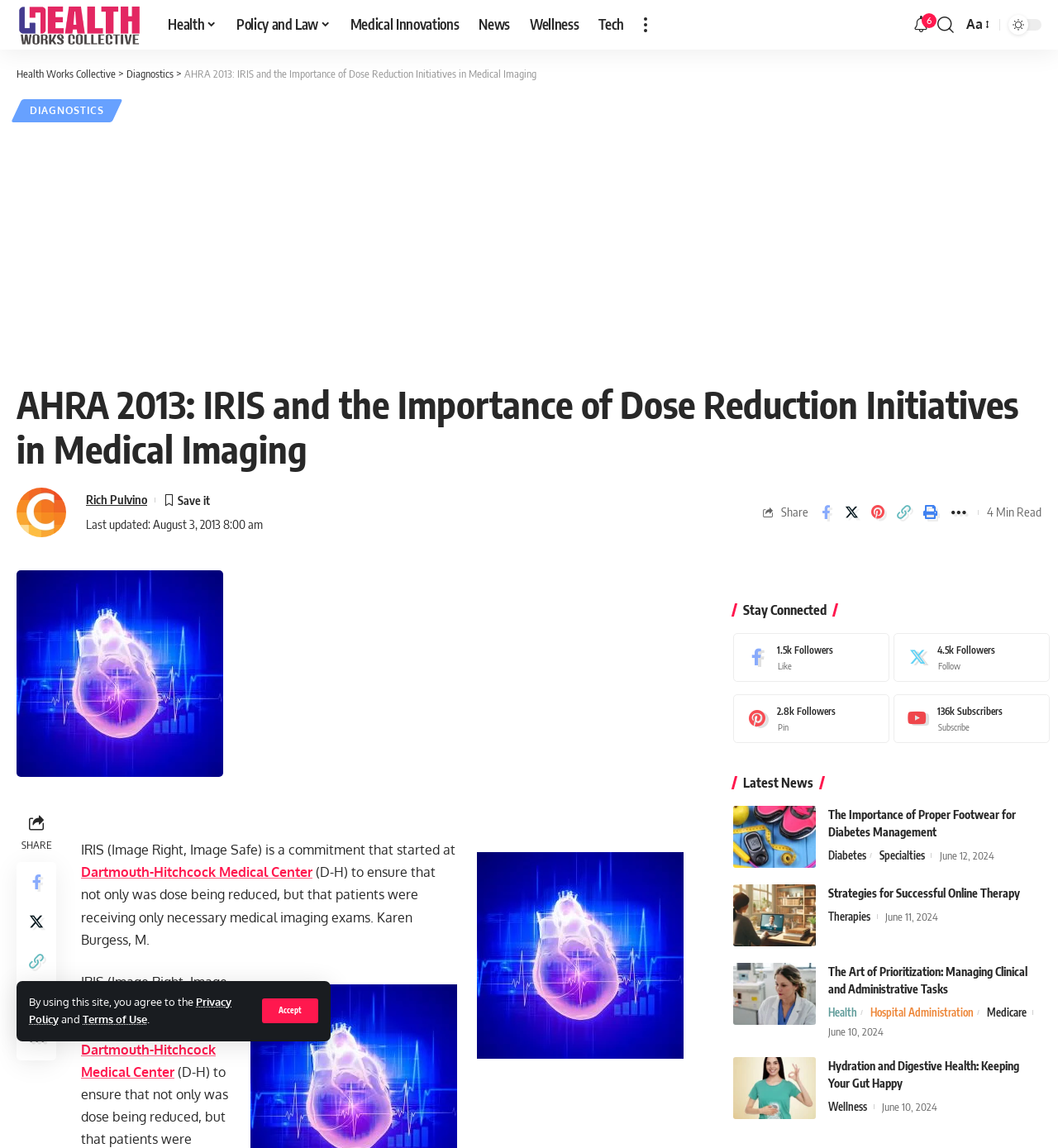Determine the bounding box coordinates for the region that must be clicked to execute the following instruction: "Follow on Twitter".

[0.841, 0.548, 0.988, 0.598]